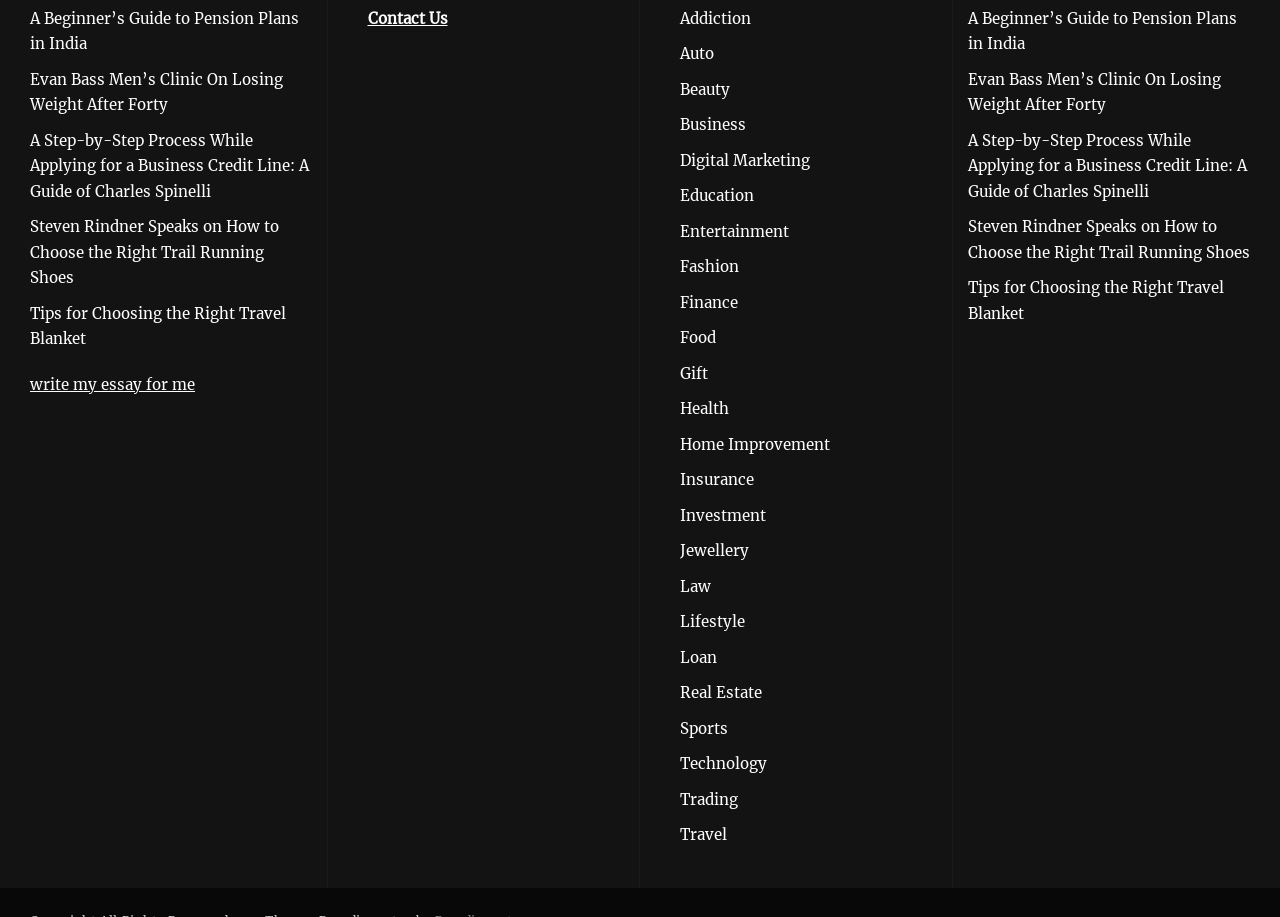Please determine the bounding box coordinates of the section I need to click to accomplish this instruction: "get essay writing help".

[0.023, 0.409, 0.152, 0.43]